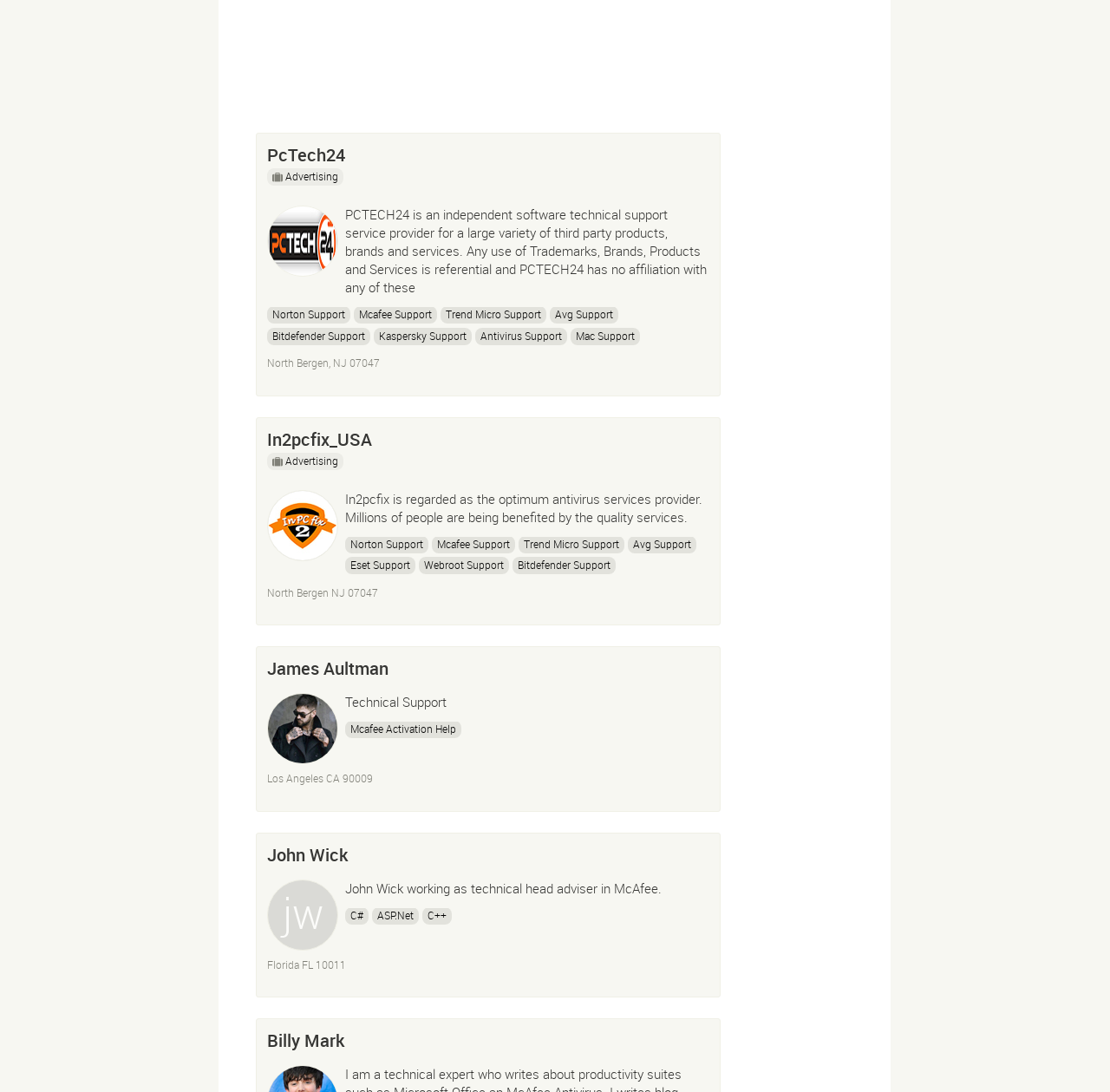Refer to the image and answer the question with as much detail as possible: How many links are there in the second article?

The second article has links 'Norton Support', 'Mcafee Support', 'Trend Micro Support', 'Avg Support', 'Eset Support', 'Webroot Support', 'Bitdefender Support', 'Kaspersky Support', 'Dell Support', 'Hp Support', and 'Windows 10 Support', which makes a total of 11 links.